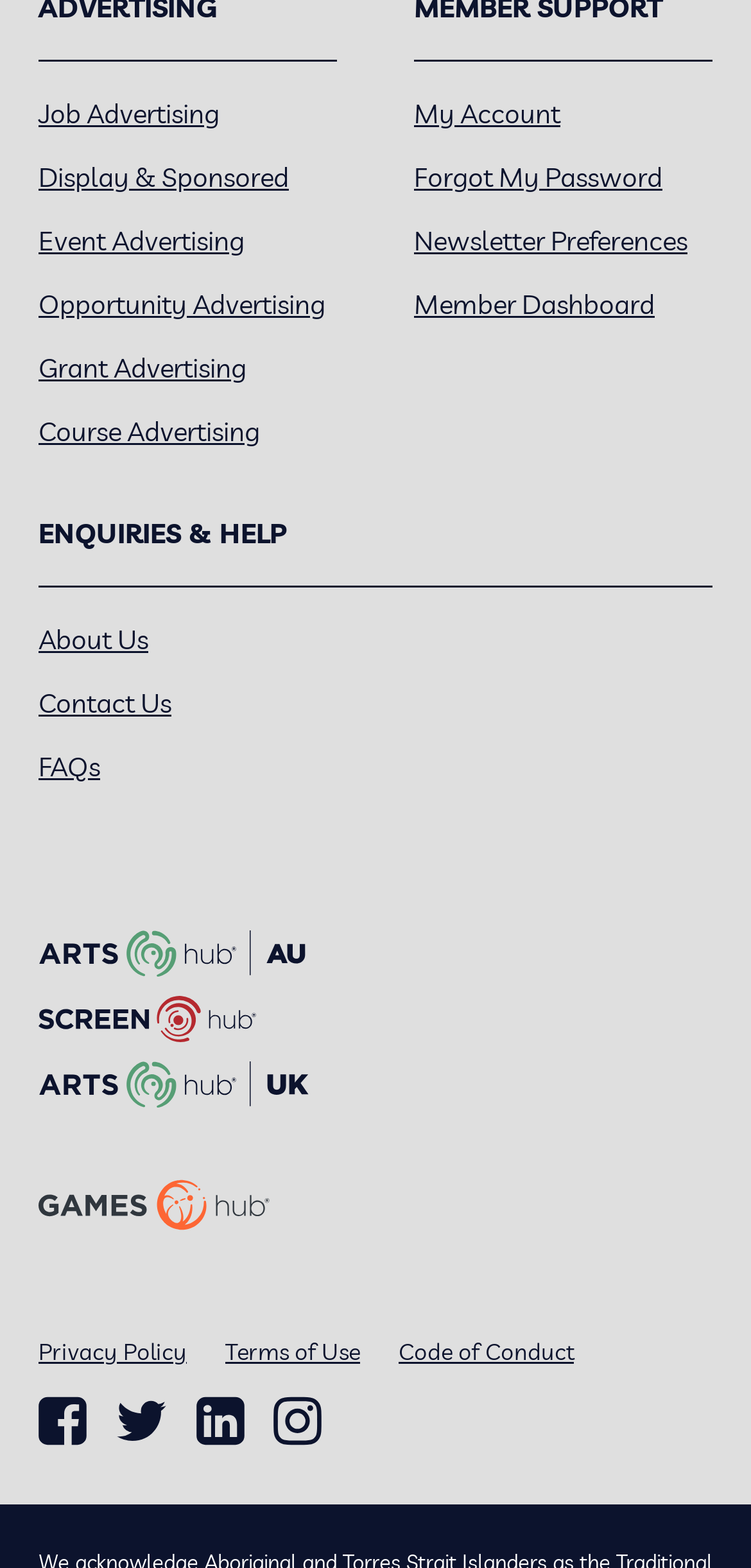Find the bounding box coordinates for the HTML element described as: "FAQs". The coordinates should consist of four float values between 0 and 1, i.e., [left, top, right, bottom].

[0.051, 0.478, 0.133, 0.5]